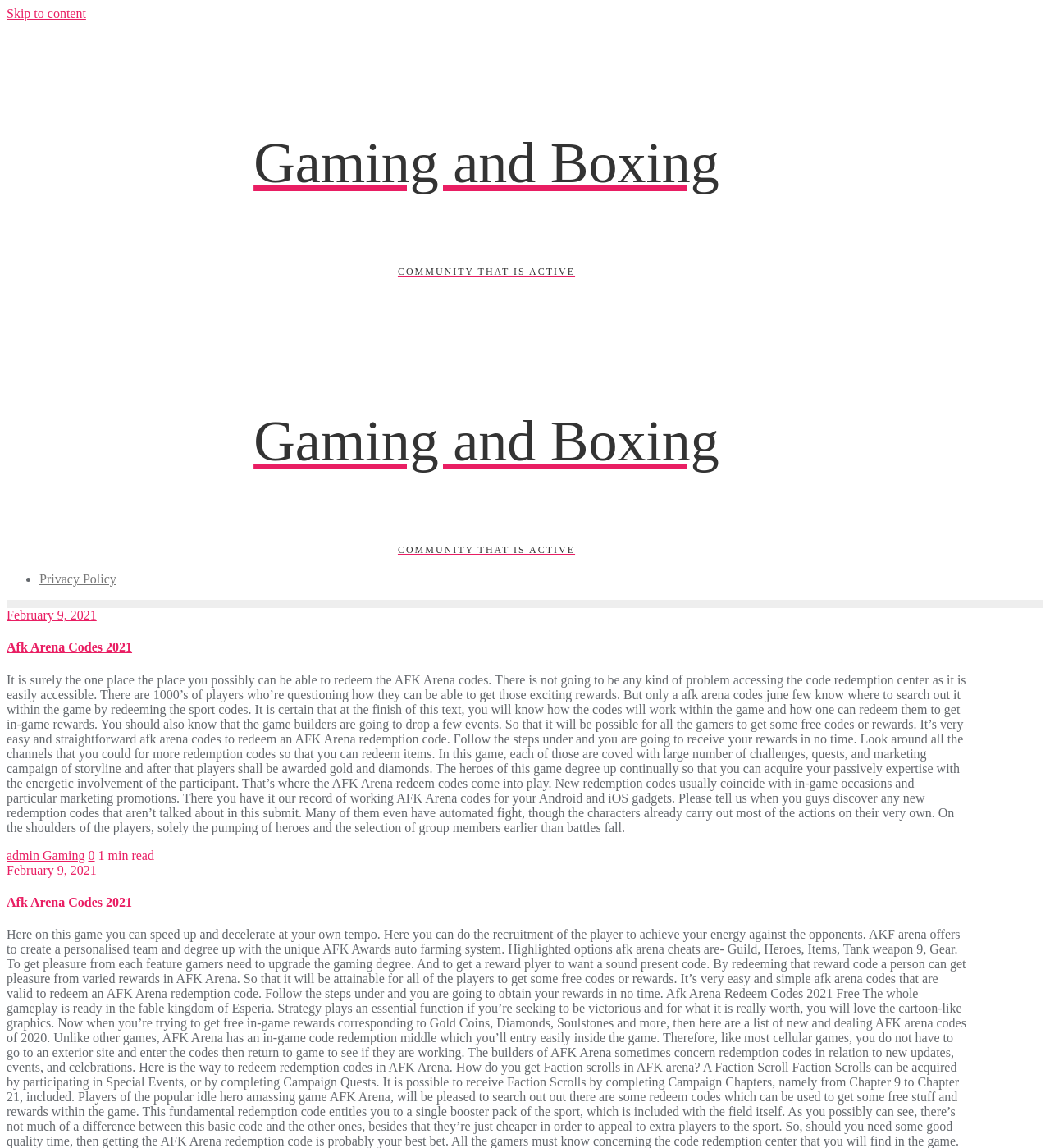Determine the bounding box coordinates of the region I should click to achieve the following instruction: "Visit 'Gaming and Boxing COMMUNITY THAT IS ACTIVE'". Ensure the bounding box coordinates are four float numbers between 0 and 1, i.e., [left, top, right, bottom].

[0.006, 0.104, 0.92, 0.245]